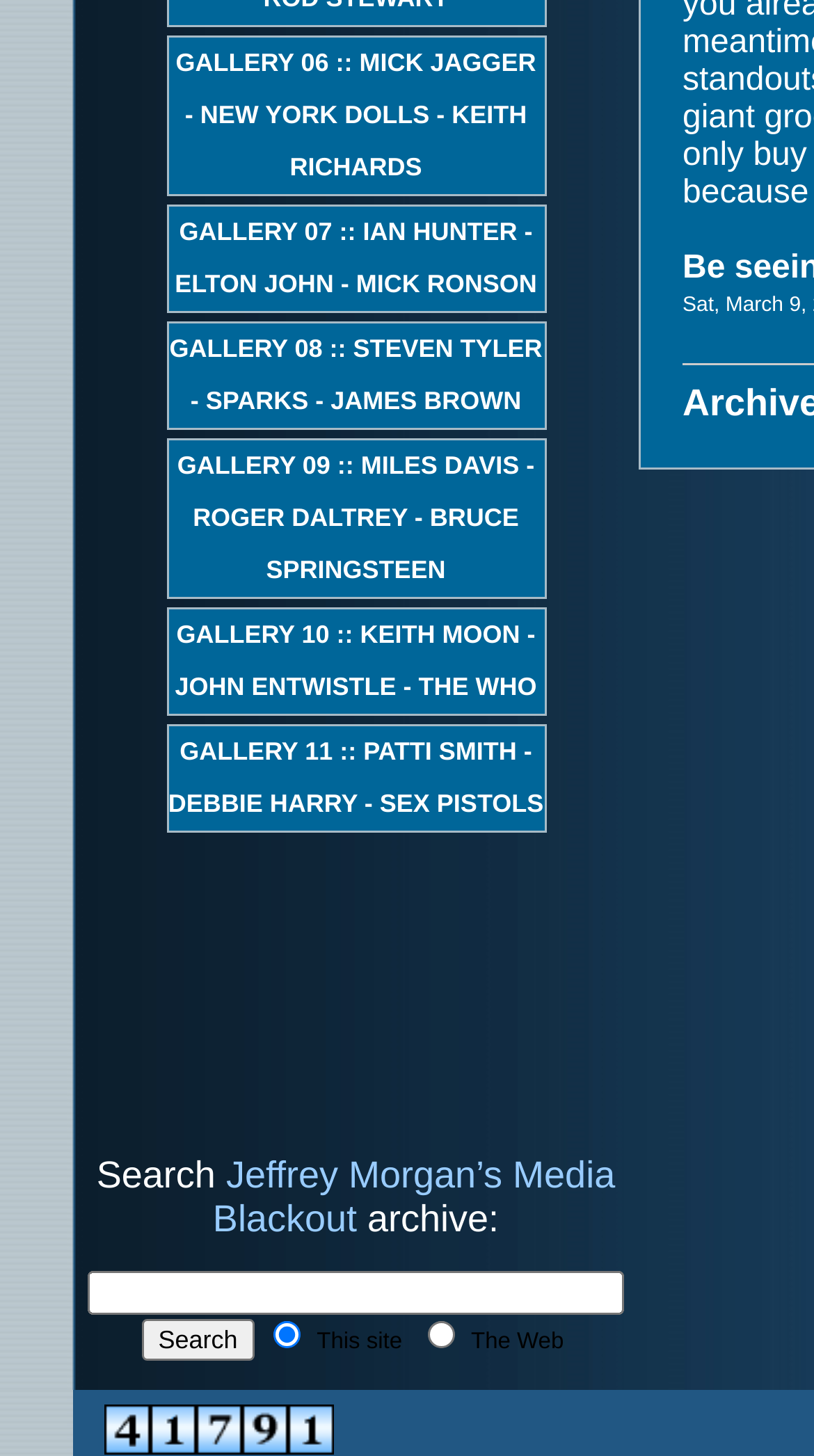Please analyze the image and give a detailed answer to the question:
What is the name of the person associated with the archive?

I read the text in the search bar and found that it mentions 'Jeffrey Morgan’s Media Blackout archive', indicating that Jeffrey Morgan is the person associated with the archive.